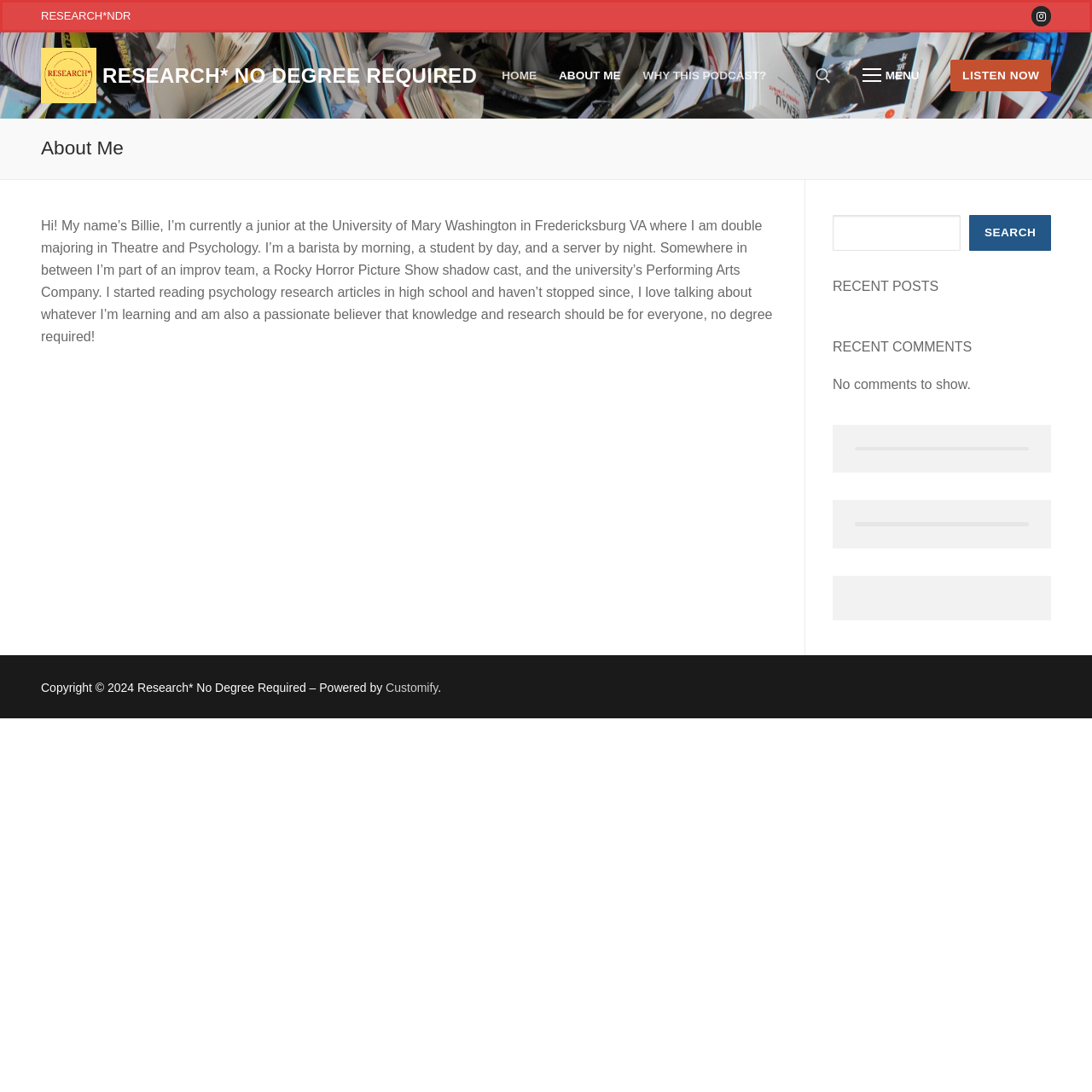Determine the bounding box coordinates of the element's region needed to click to follow the instruction: "View about me". Provide these coordinates as four float numbers between 0 and 1, formatted as [left, top, right, bottom].

[0.502, 0.054, 0.579, 0.084]